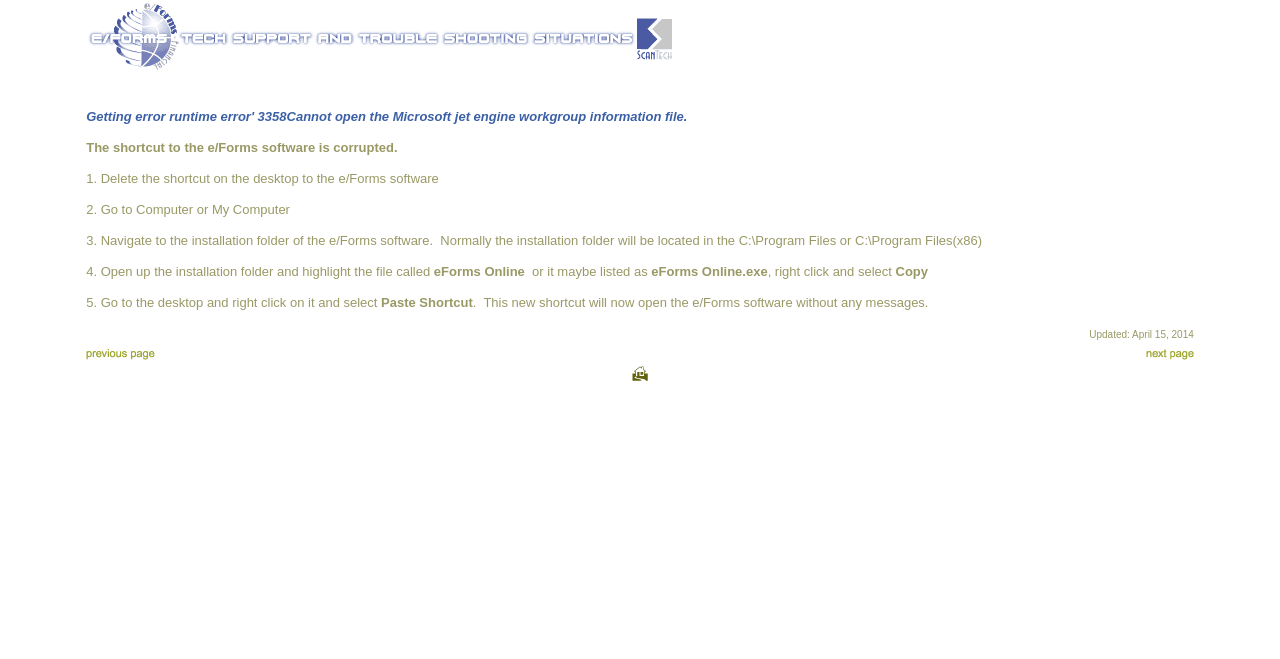Offer a thorough description of the webpage.

The webpage is about e/Forms Technical Support, specifically for Internet Explorer 7.0. At the top, there is a small image on the left side, taking up about half of the width of the page. Below the image, there is a table with three rows. 

The first row of the table is empty, with a blank cell spanning the entire width. The second row contains a cell with a detailed troubleshooting guide for a runtime error, providing step-by-step instructions to resolve the issue. The text is quite long and takes up most of the width of the page. 

The third row of the table has two cells, each containing a link with a small icon next to it. The links are positioned on the left and right sides of the page, respectively. The left link has an icon above it, while the right link has an icon to its left. 

Below the table, there is a small, isolated text element on the left side of the page, containing a single whitespace character.